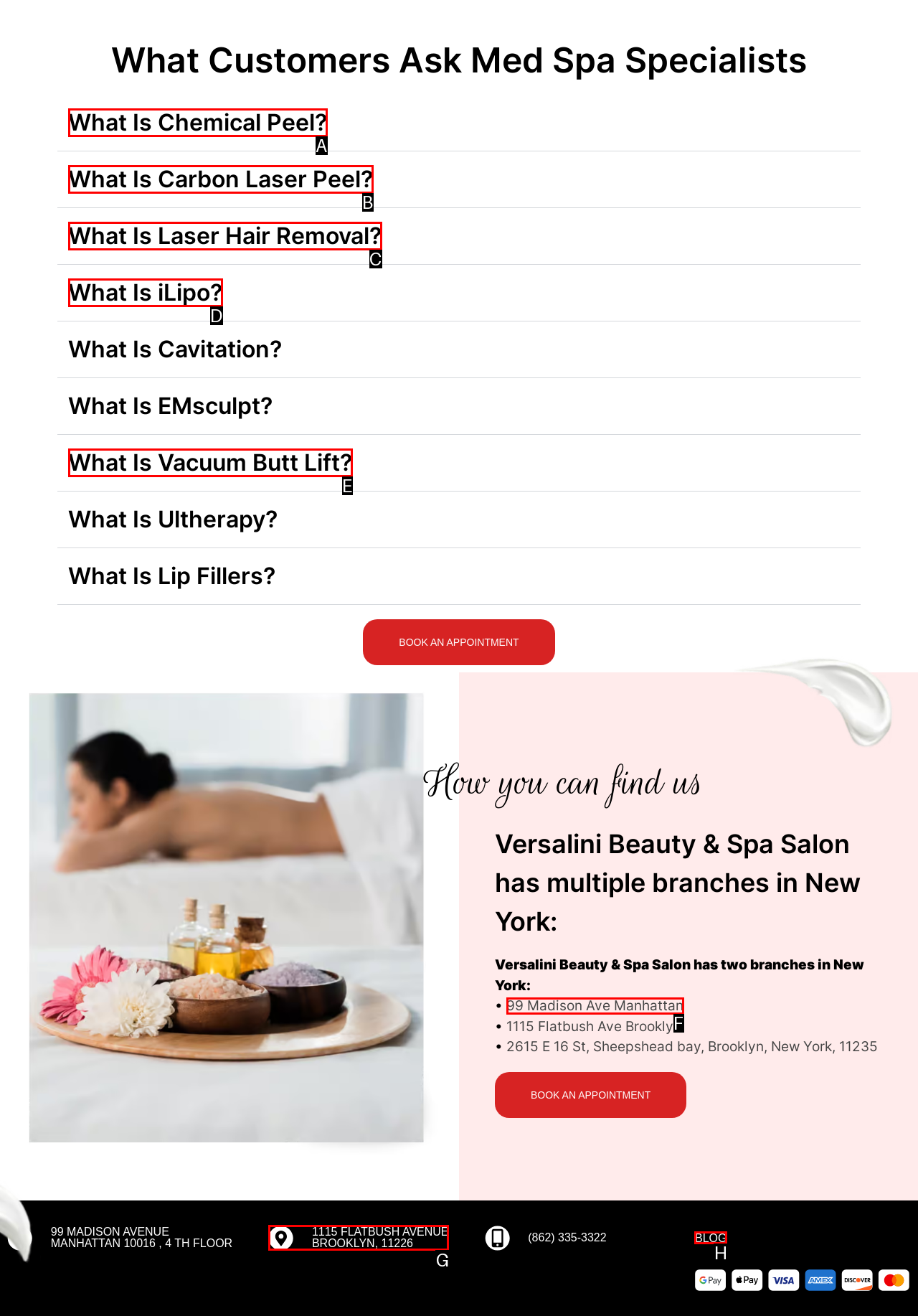Choose the HTML element that needs to be clicked for the given task: Go to the 'BLOG' page Respond by giving the letter of the chosen option.

H